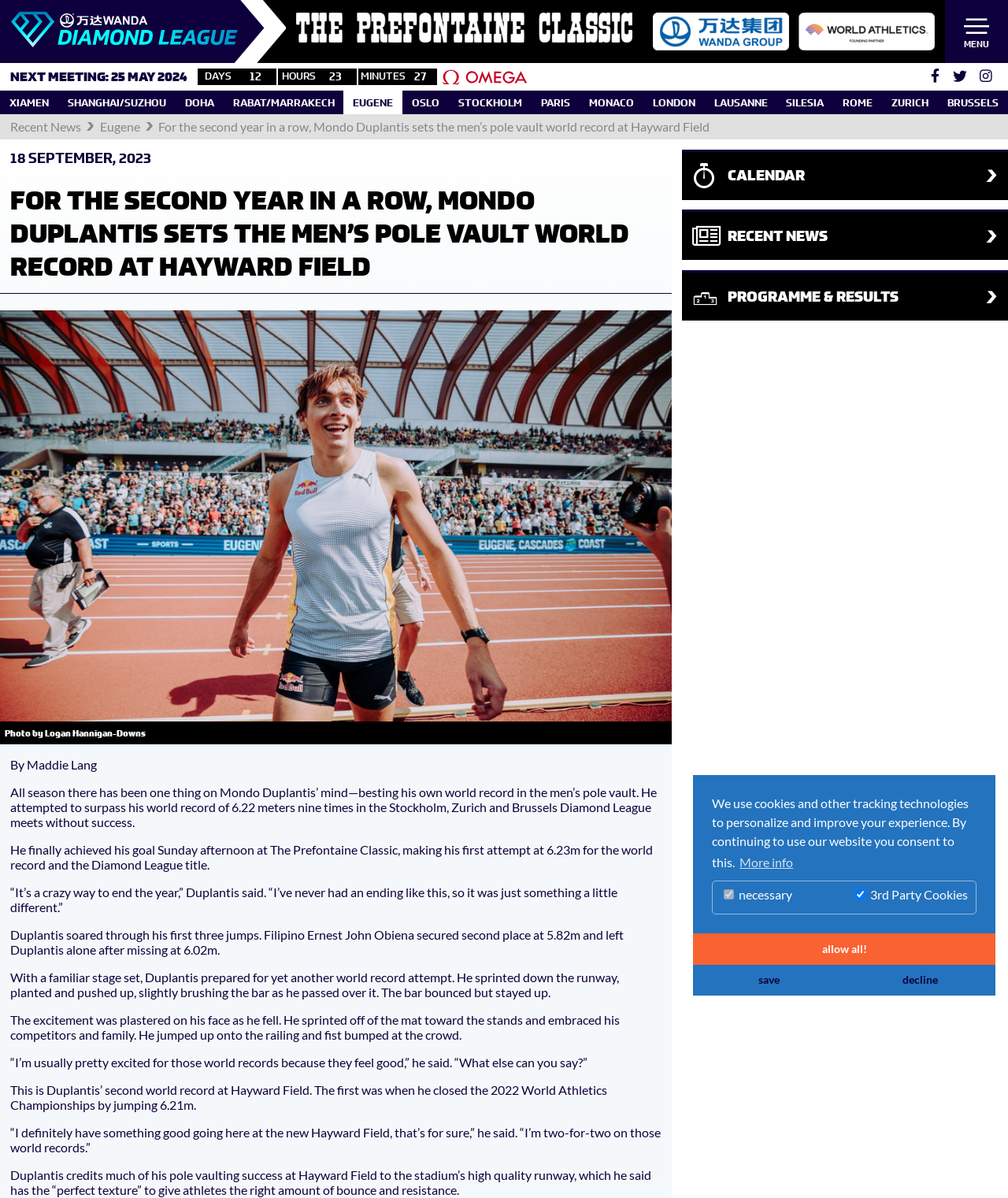Locate the bounding box coordinates of the clickable area needed to fulfill the instruction: "Click the XIAMEN link".

[0.0, 0.076, 0.058, 0.095]